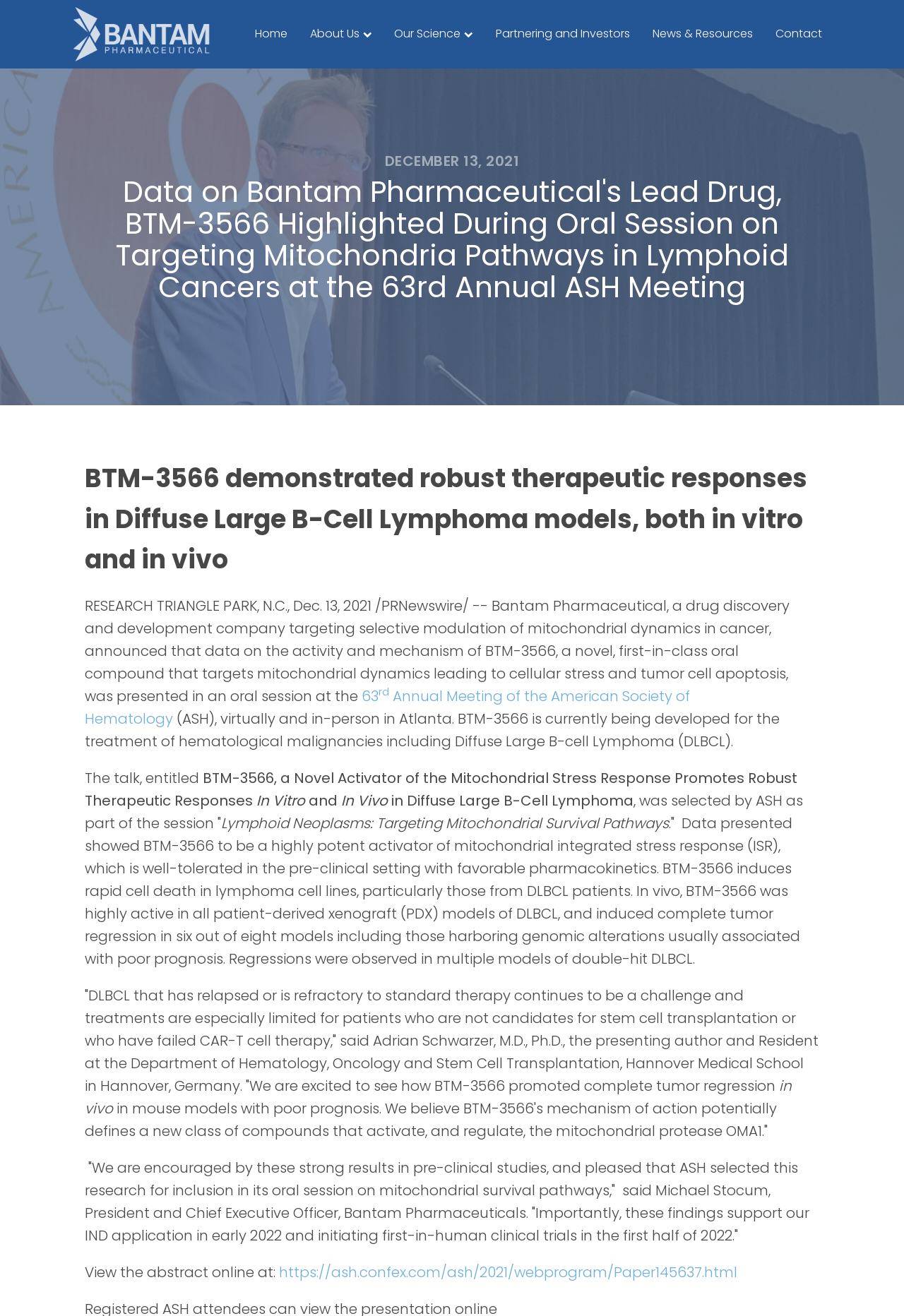What type of cancer is BTM-3566 being developed to treat?
Answer the question with a thorough and detailed explanation.

The answer can be found in the text which states that BTM-3566 is currently being developed for the treatment of hematological malignancies including Diffuse Large B-cell Lymphoma (DLBCL).